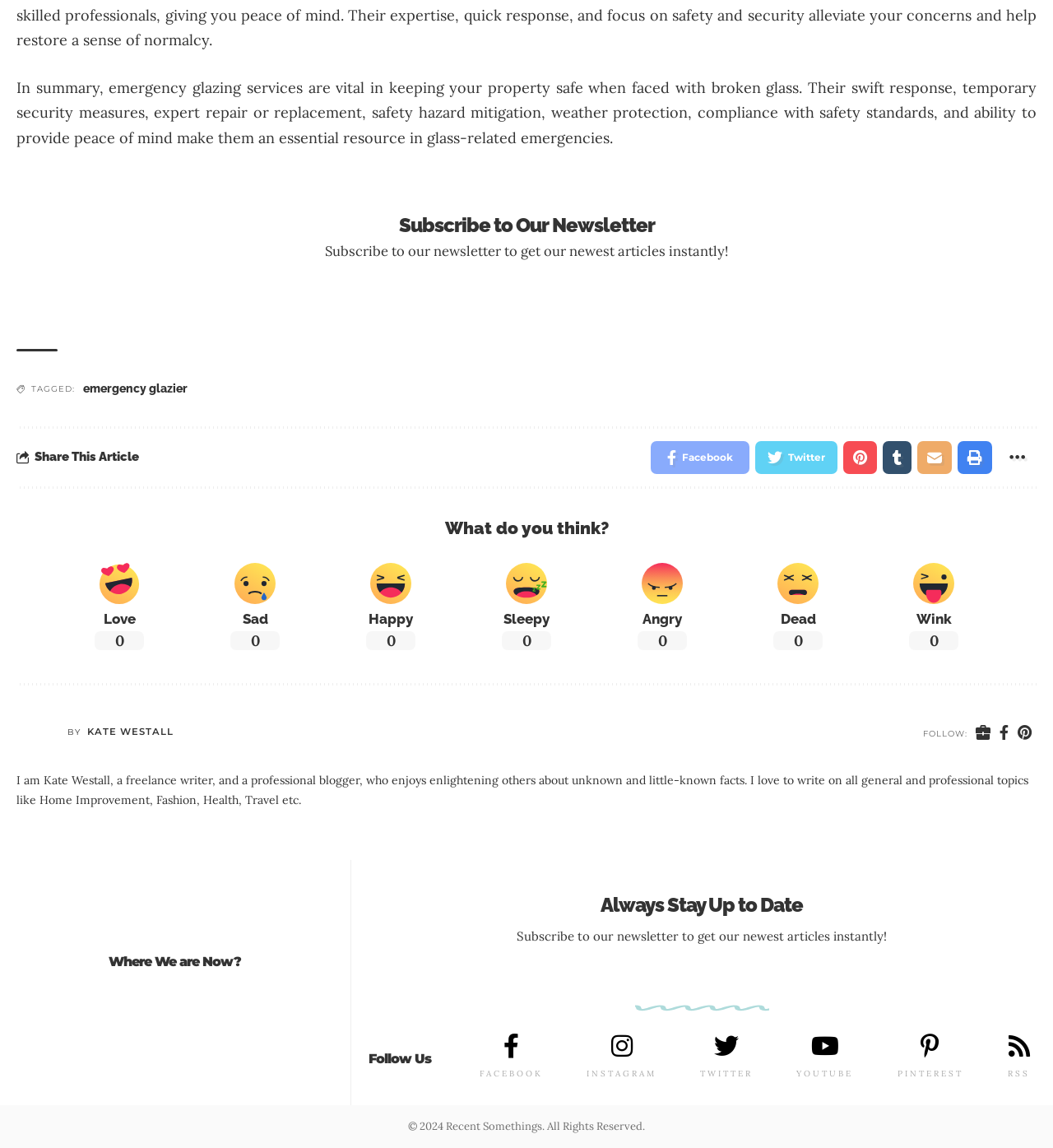Give a one-word or short-phrase answer to the following question: 
Who is the author of the article?

Kate Westall